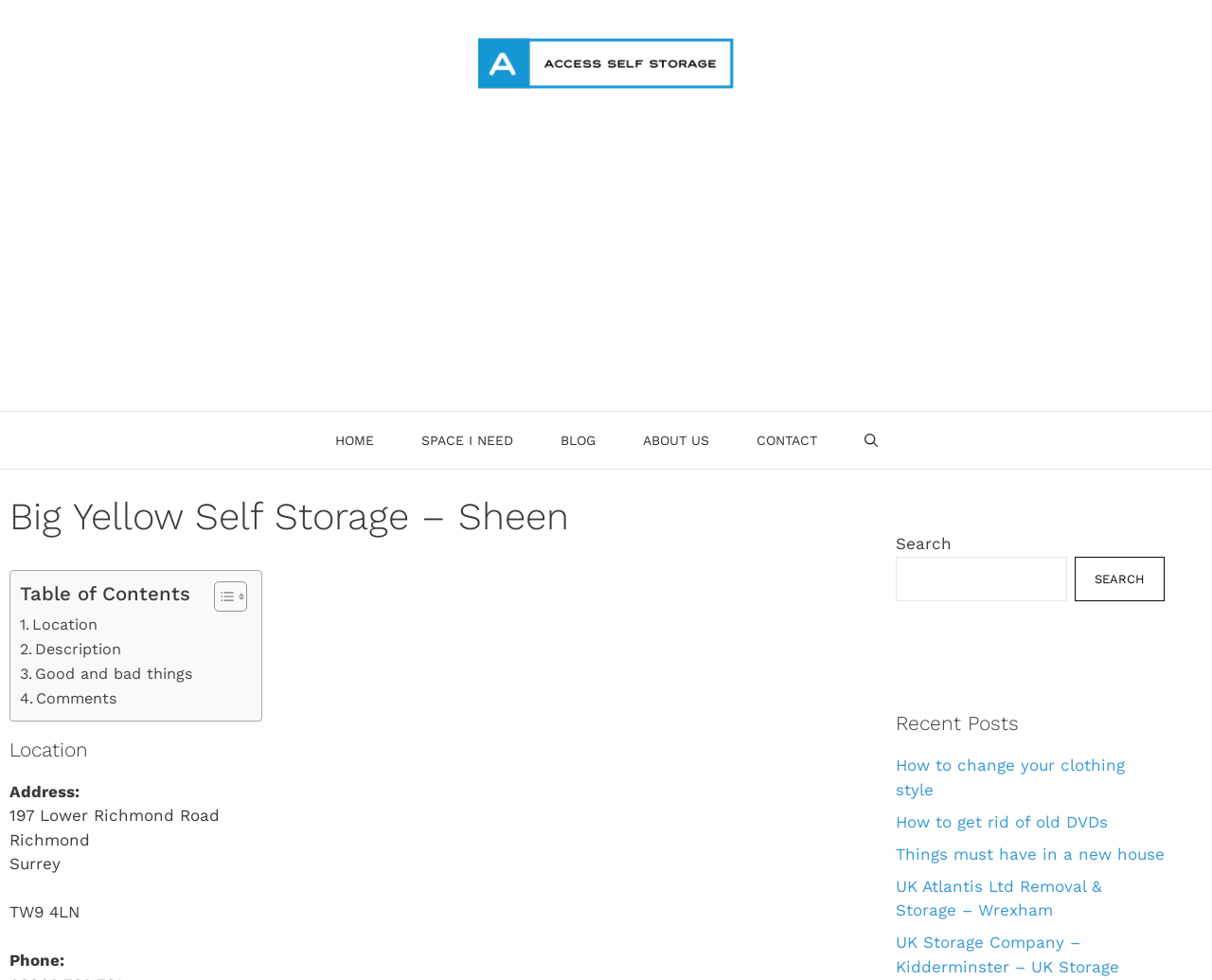Using the element description aria-label="Advertisement" name="aswift_1" title="Advertisement", predict the bounding box coordinates for the UI element. Provide the coordinates in (top-left x, top-left y, bottom-right x, bottom-right y) format with values ranging from 0 to 1.

[0.031, 0.139, 0.969, 0.41]